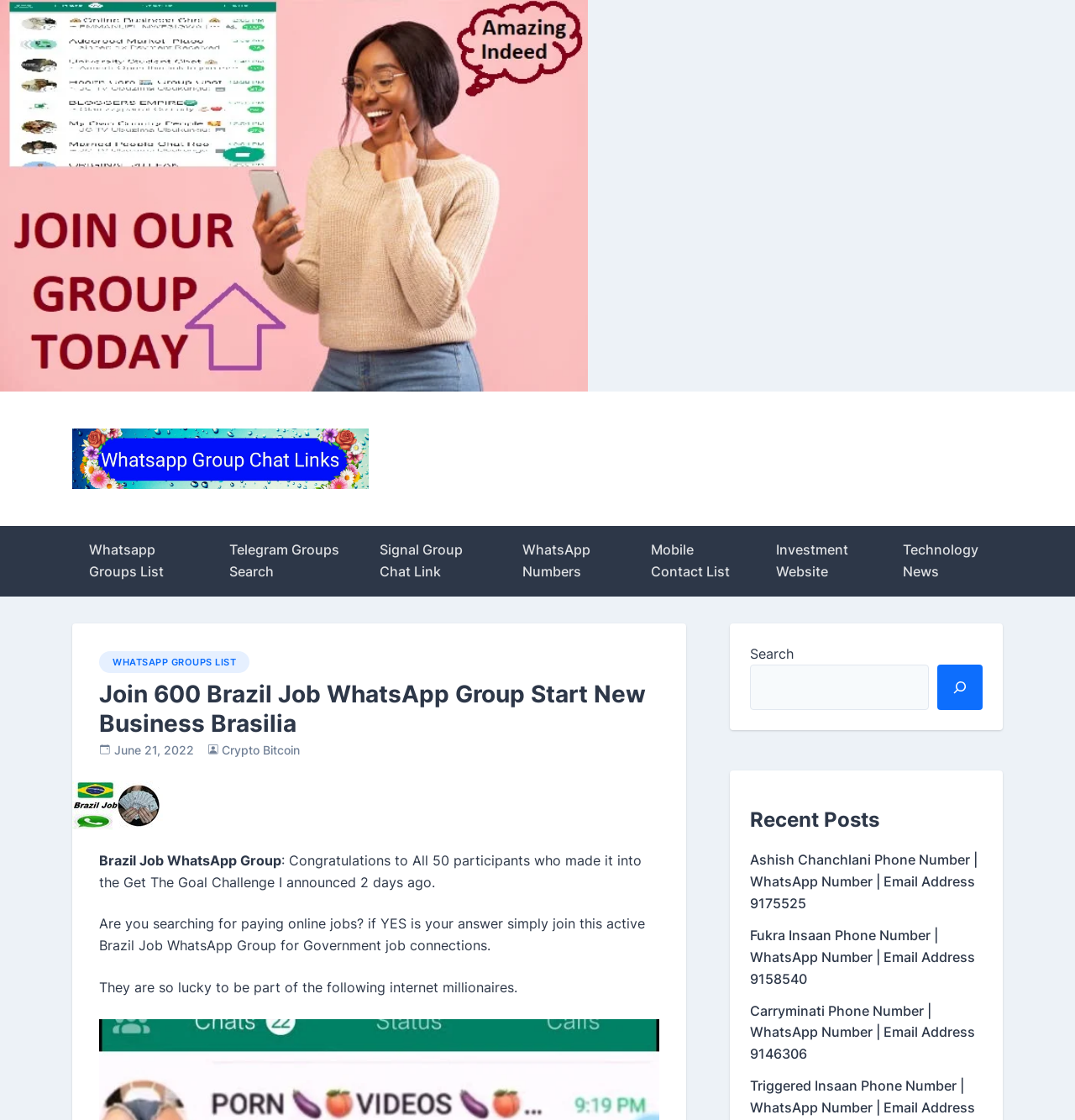Locate the UI element described by Whatsapp Groups List and provide its bounding box coordinates. Use the format (top-left x, top-left y, bottom-right x, bottom-right y) with all values as floating point numbers between 0 and 1.

[0.092, 0.581, 0.232, 0.601]